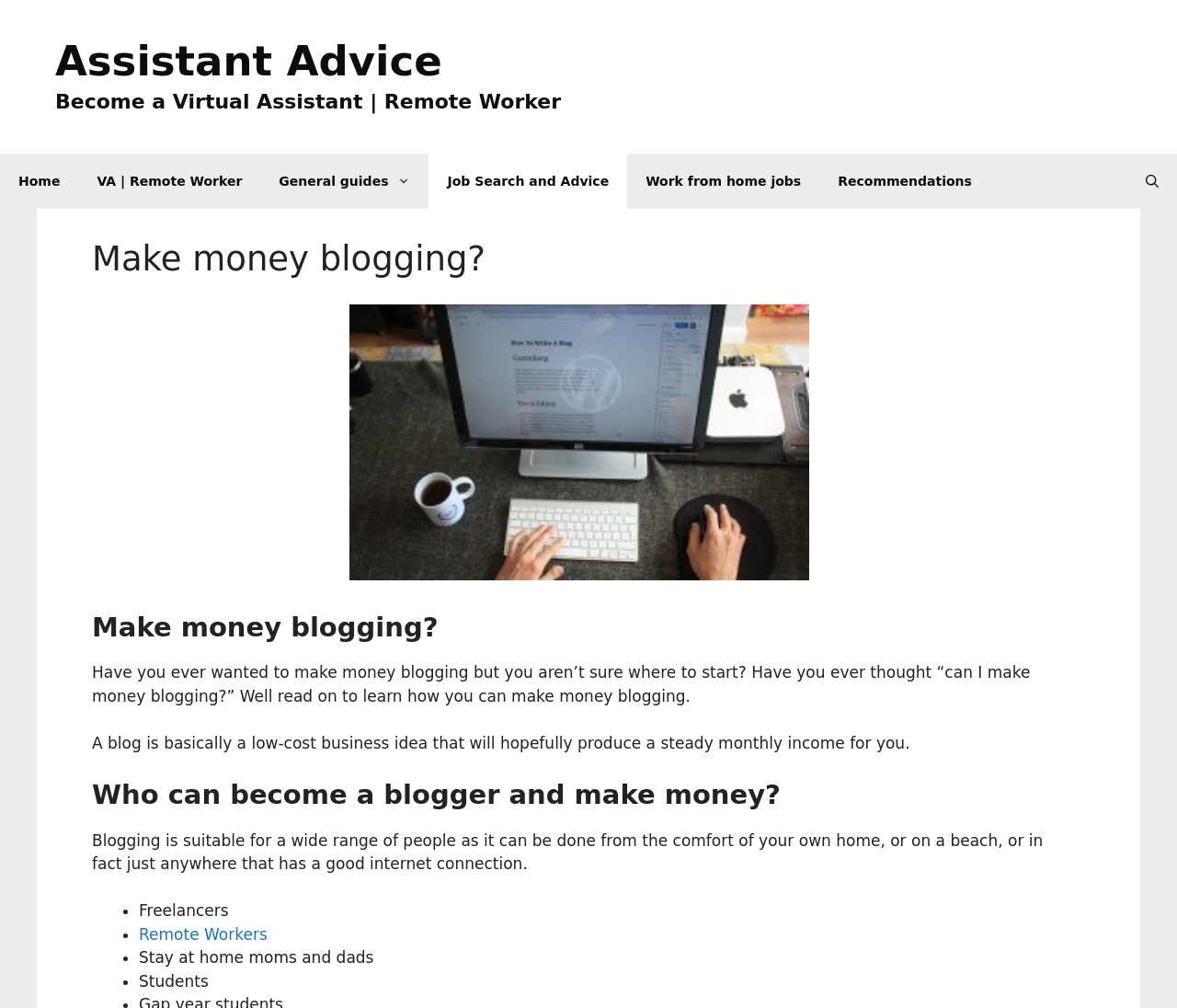Specify the bounding box coordinates of the region I need to click to perform the following instruction: "Open the search bar". The coordinates must be four float numbers in the range of 0 to 1, i.e., [left, top, right, bottom].

[0.958, 0.152, 1.0, 0.207]